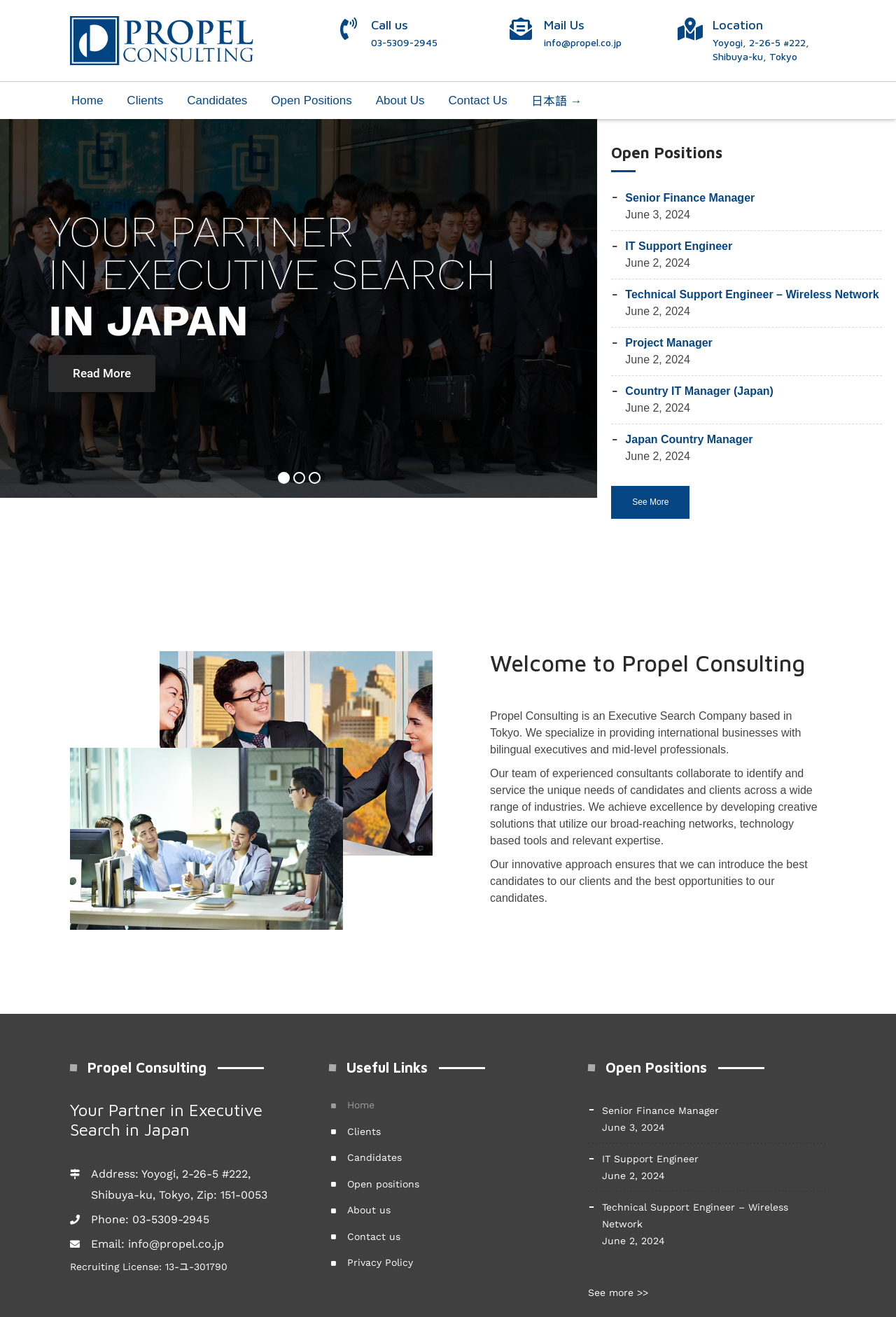Please identify the bounding box coordinates of the element's region that I should click in order to complete the following instruction: "Contact Propel Consulting via email". The bounding box coordinates consist of four float numbers between 0 and 1, i.e., [left, top, right, bottom].

[0.607, 0.027, 0.693, 0.038]